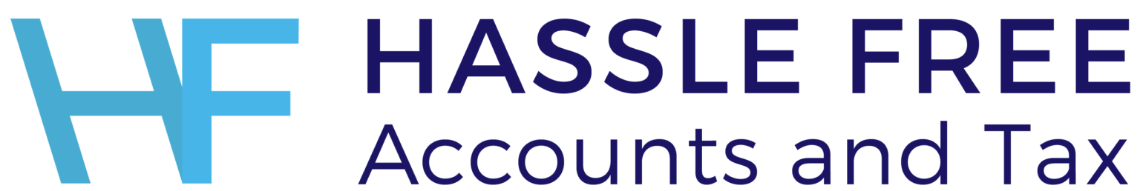Offer a detailed explanation of the image and its components.

The image prominently features the logo of "Hassle Free Accounts and Tax." The logo is composed of stylized letters "H" and "F" in a gradient of blue, merging into bold navy text that reads "HASSLE FREE," followed by "Accounts and Tax" in a clean, modern font. This design reflects a professional and approachable identity, appealing to small business owners and individuals seeking accounting and tax services. The overall aesthetic is sleek and straightforward, reinforcing the company's focus on reducing complexities often associated with financial management.